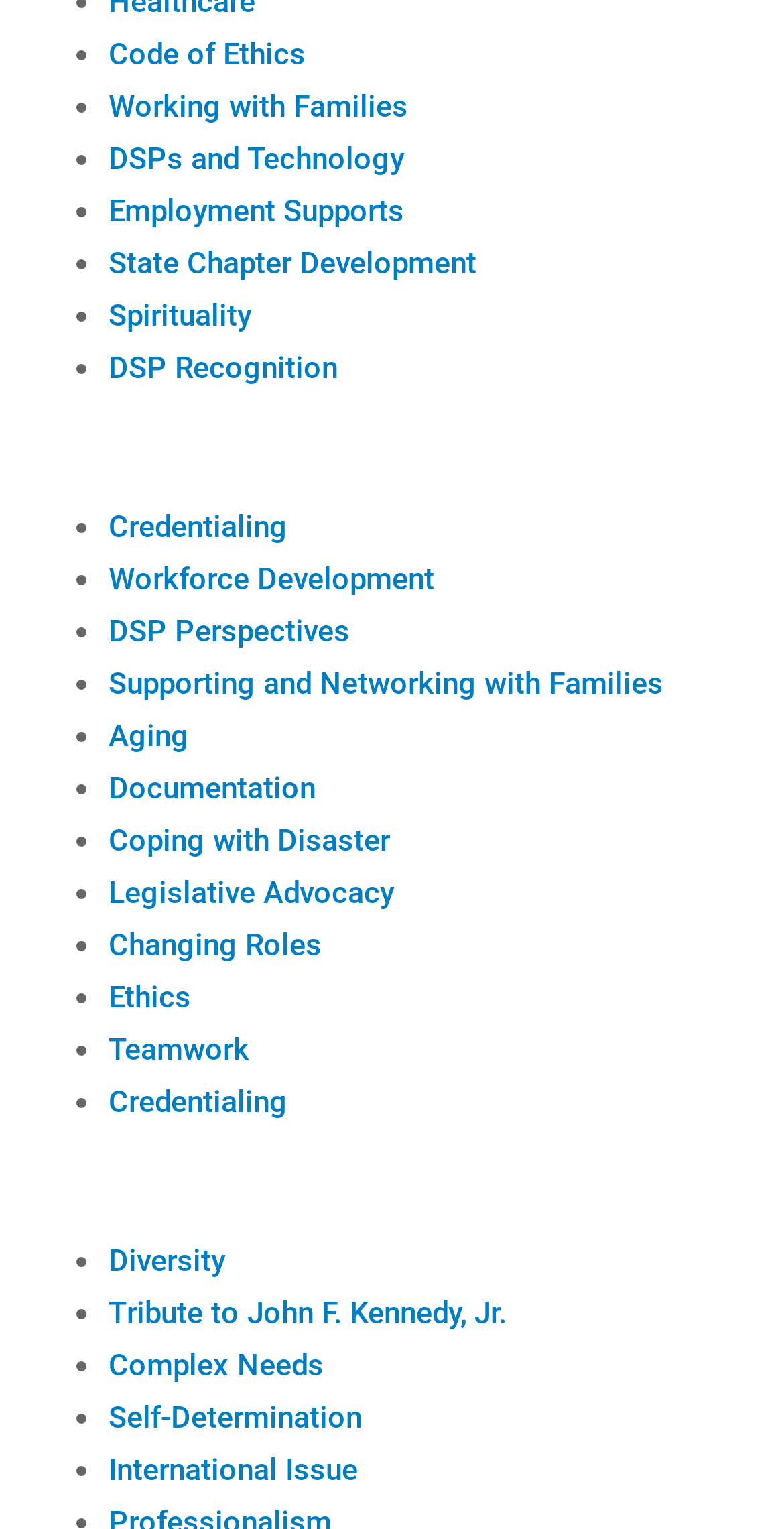Please specify the bounding box coordinates of the element that should be clicked to execute the given instruction: 'Open Code of Ethics'. Ensure the coordinates are four float numbers between 0 and 1, expressed as [left, top, right, bottom].

[0.138, 0.023, 0.39, 0.047]